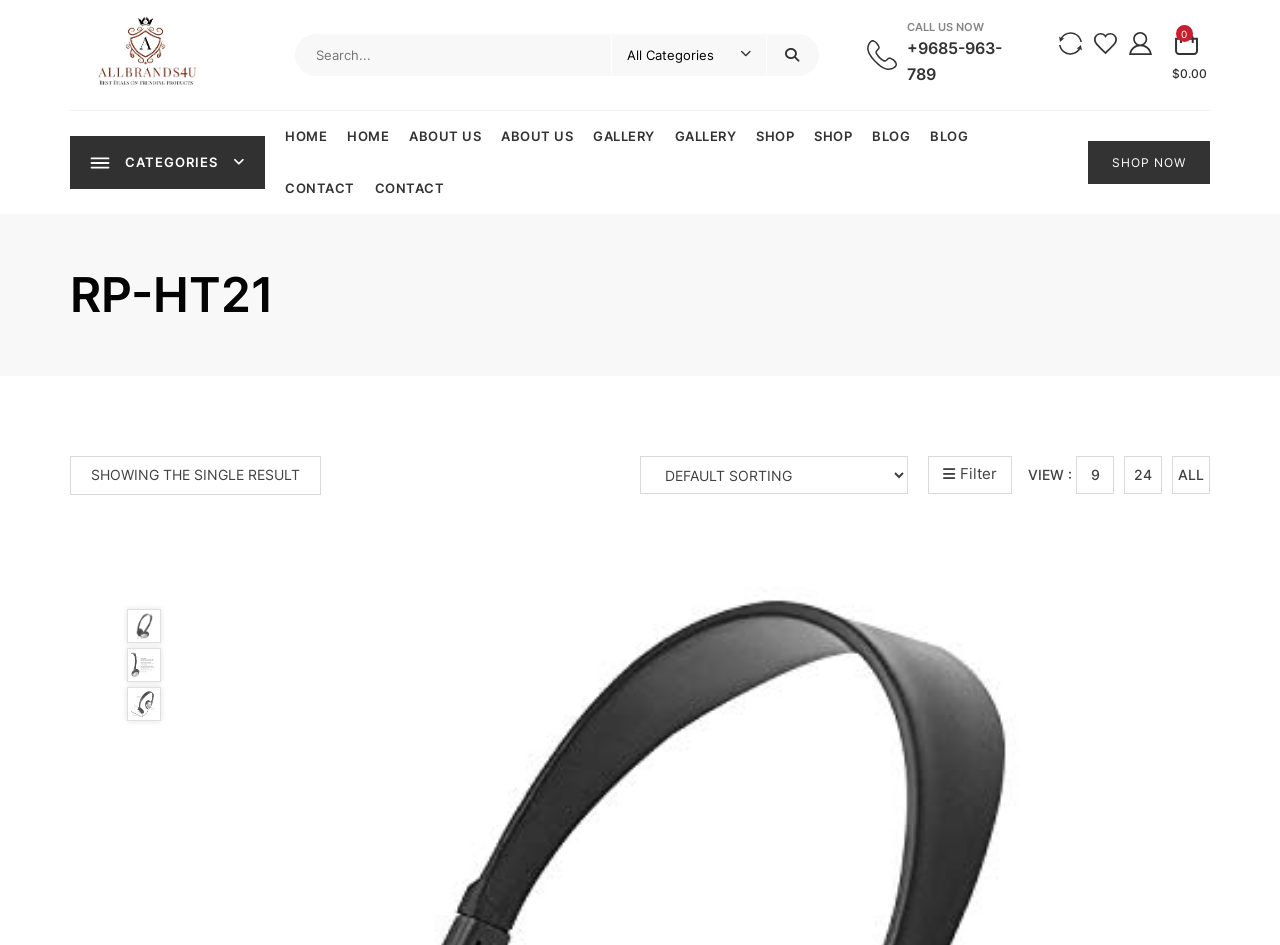Please mark the clickable region by giving the bounding box coordinates needed to complete this instruction: "Search for products".

[0.23, 0.036, 0.64, 0.081]